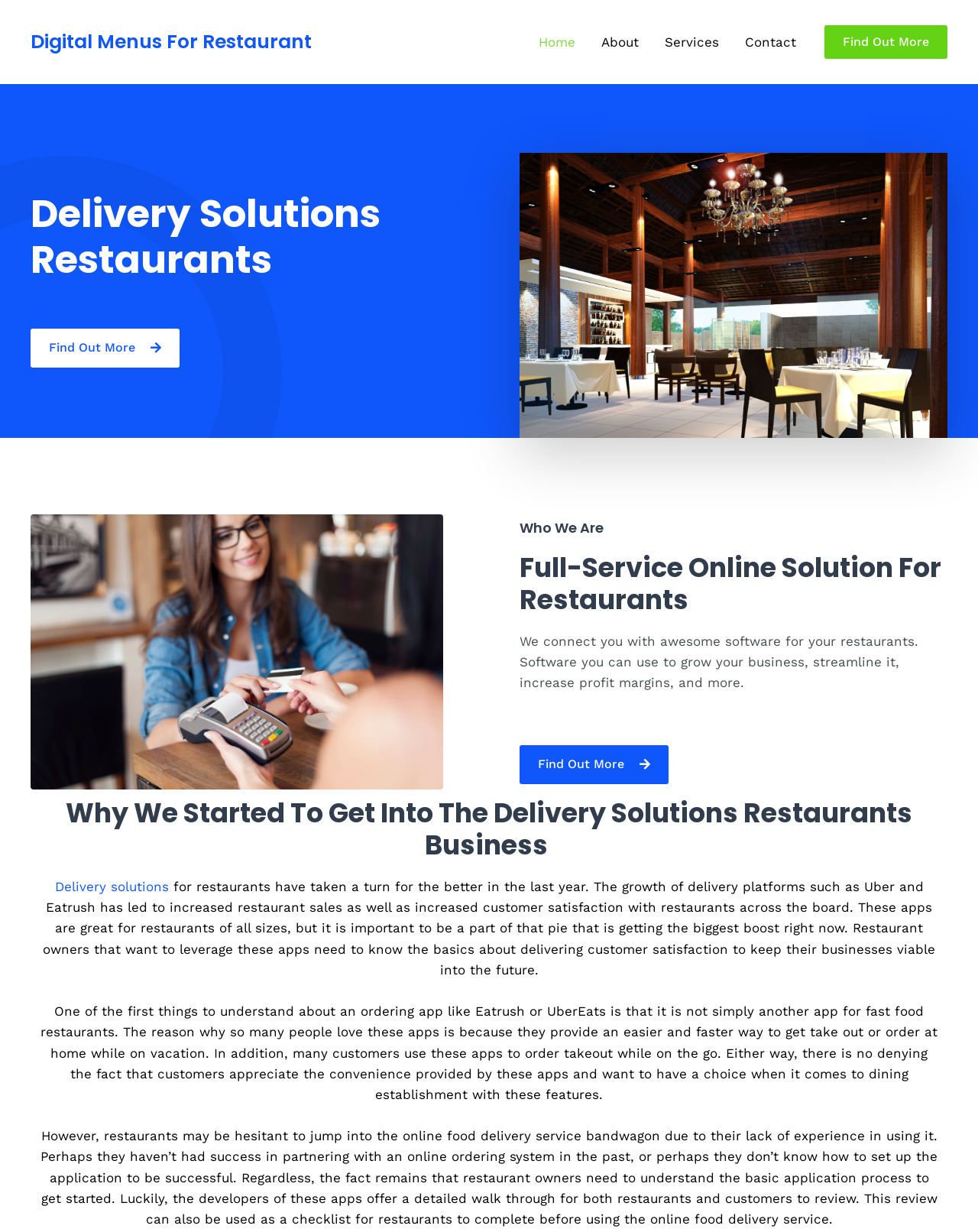Analyze the image and give a detailed response to the question:
What is the purpose of the 'Find Out More' button?

The 'Find Out More' button is likely intended to allow users to learn more about the delivery solutions and services offered by the website, and to understand how they can benefit from using these services.